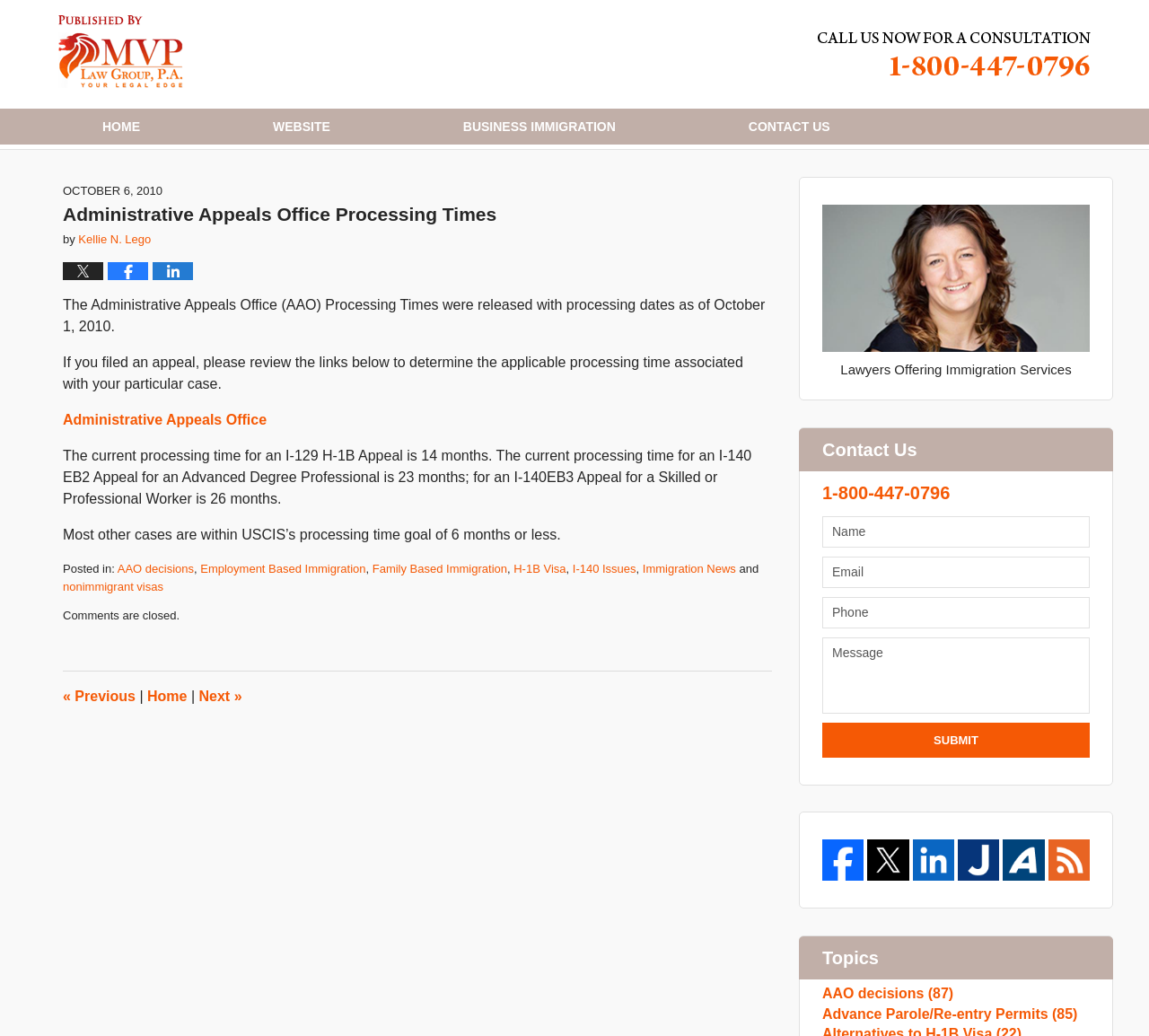Provide the bounding box coordinates of the HTML element this sentence describes: "H1B Visa Lawyer Blog". The bounding box coordinates consist of four float numbers between 0 and 1, i.e., [left, top, right, bottom].

[0.031, 0.14, 0.969, 0.225]